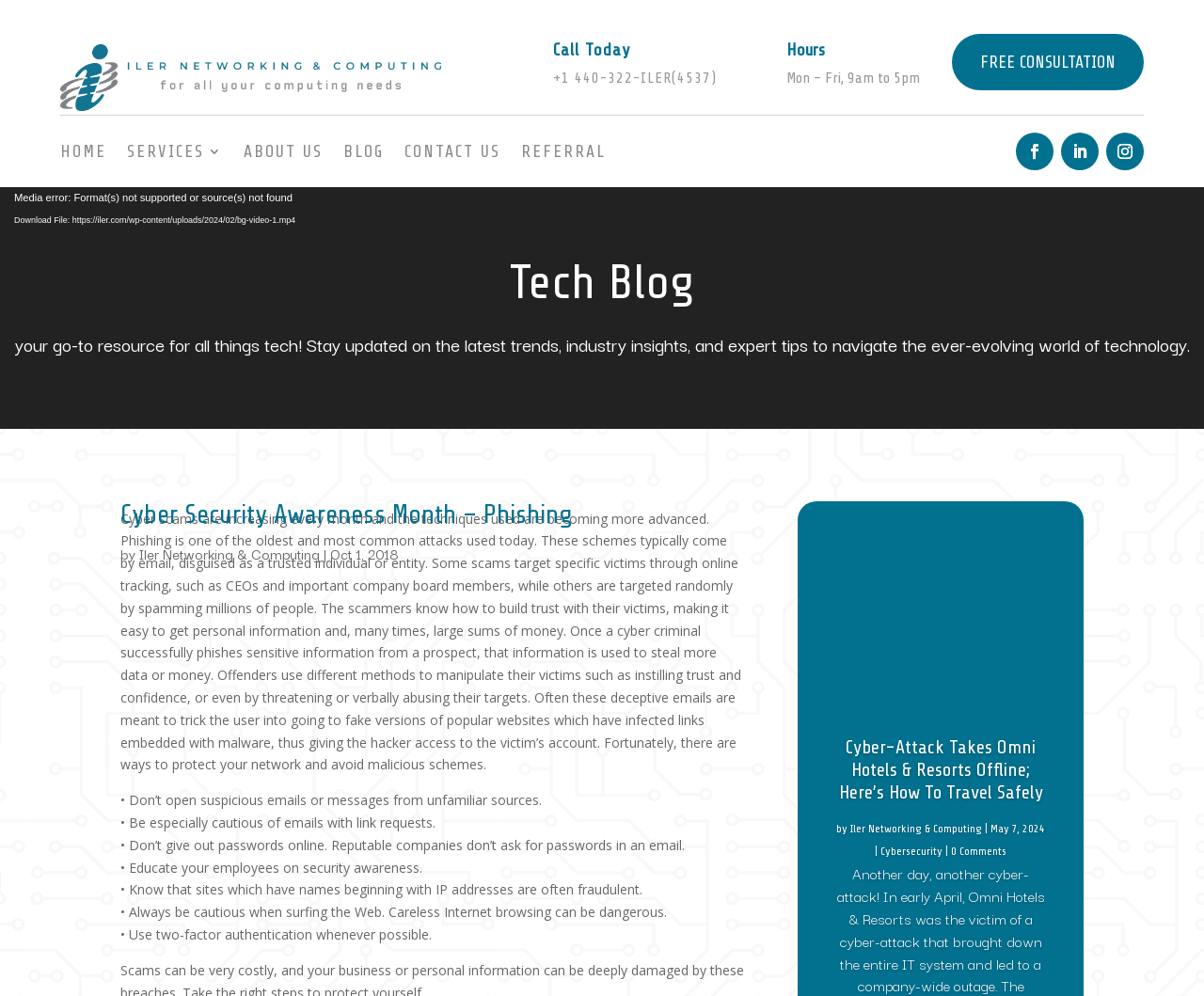Find the bounding box coordinates of the clickable element required to execute the following instruction: "Read the 'Cyber Security Awareness Month – Phishing' article". Provide the coordinates as four float numbers between 0 and 1, i.e., [left, top, right, bottom].

[0.1, 0.503, 0.619, 0.539]